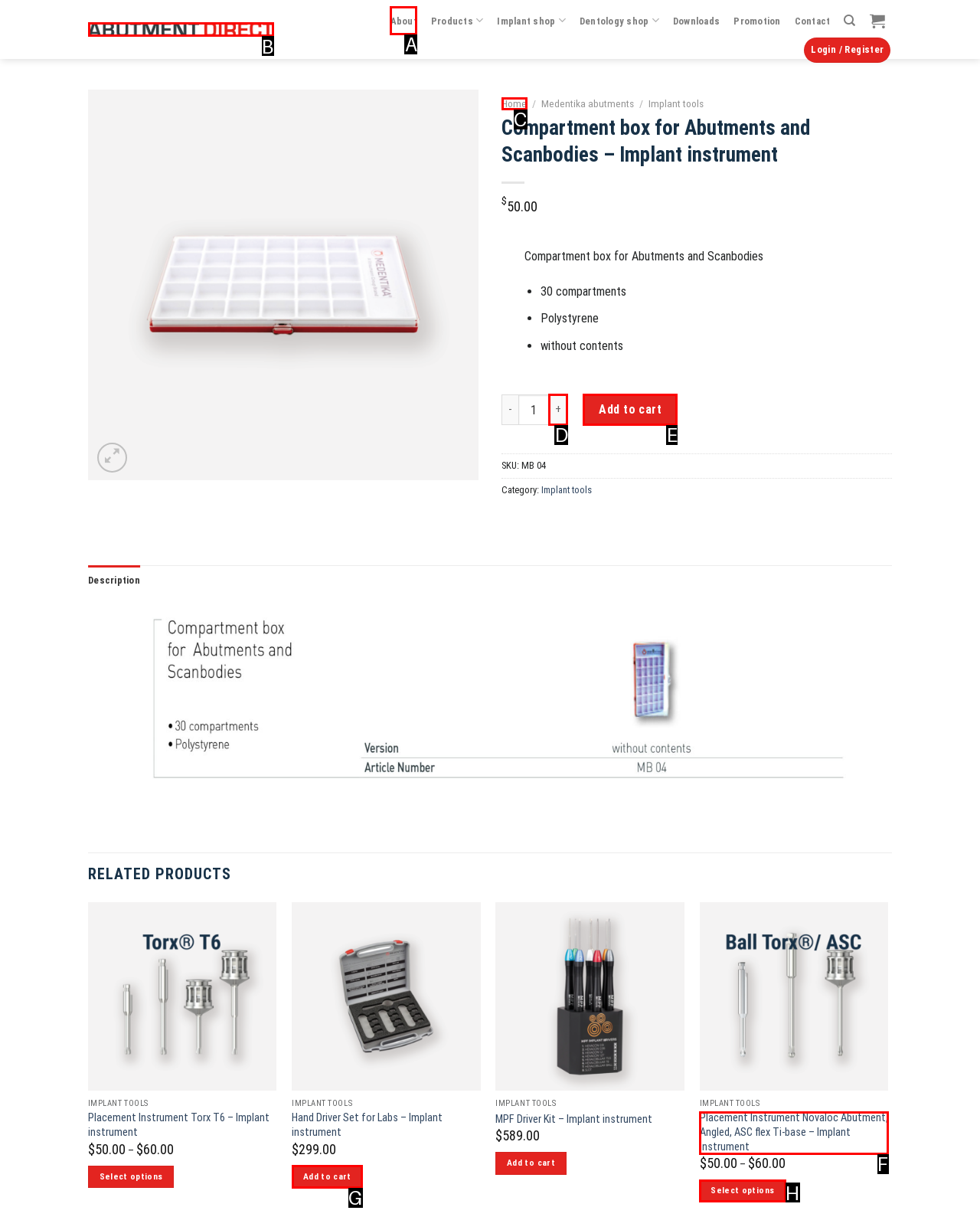From the given choices, identify the element that matches: Privacy Statement
Answer with the letter of the selected option.

None